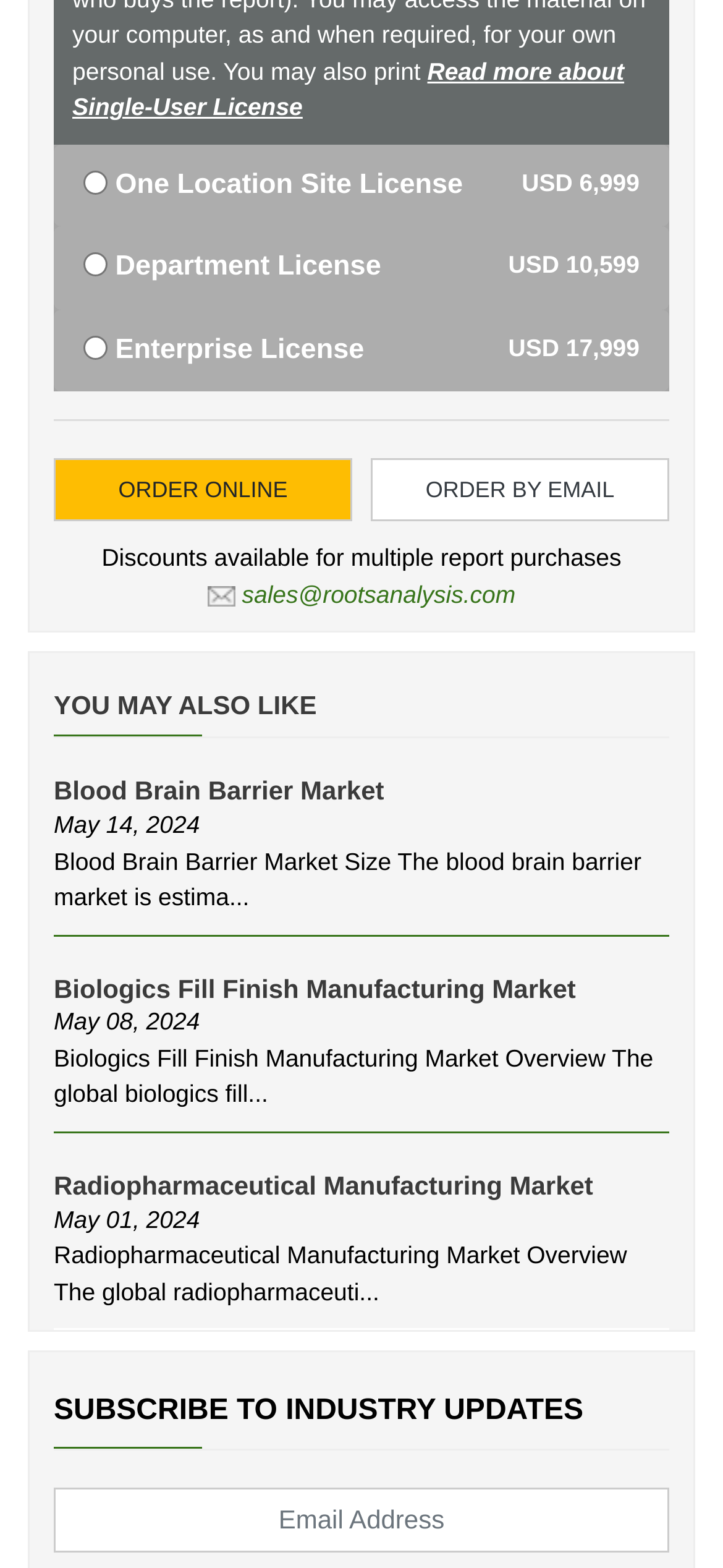Please identify the bounding box coordinates of the clickable region that I should interact with to perform the following instruction: "Click on the 'ORDER ONLINE' button". The coordinates should be expressed as four float numbers between 0 and 1, i.e., [left, top, right, bottom].

[0.074, 0.293, 0.487, 0.333]